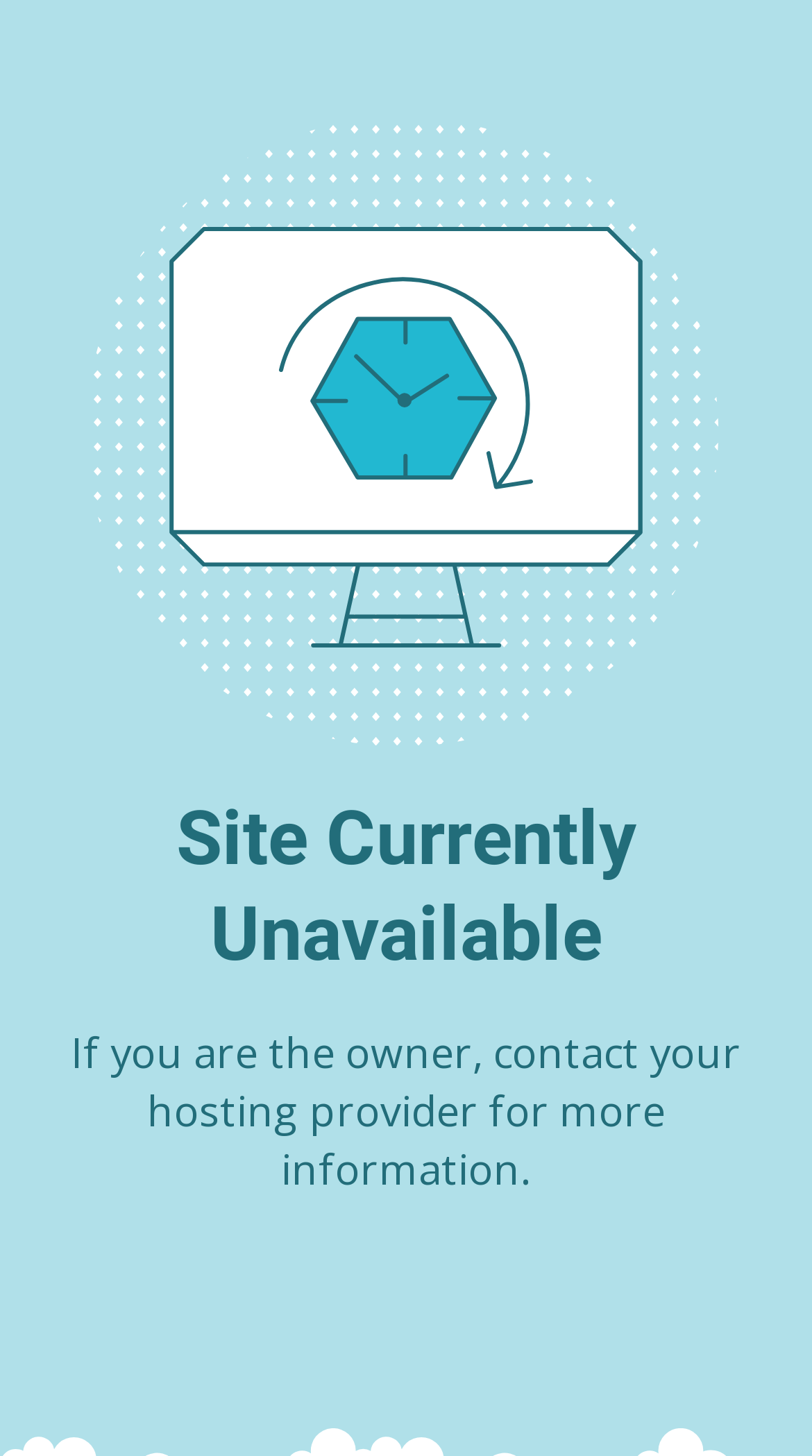Determine the main heading text of the webpage.

Site Currently Unavailable